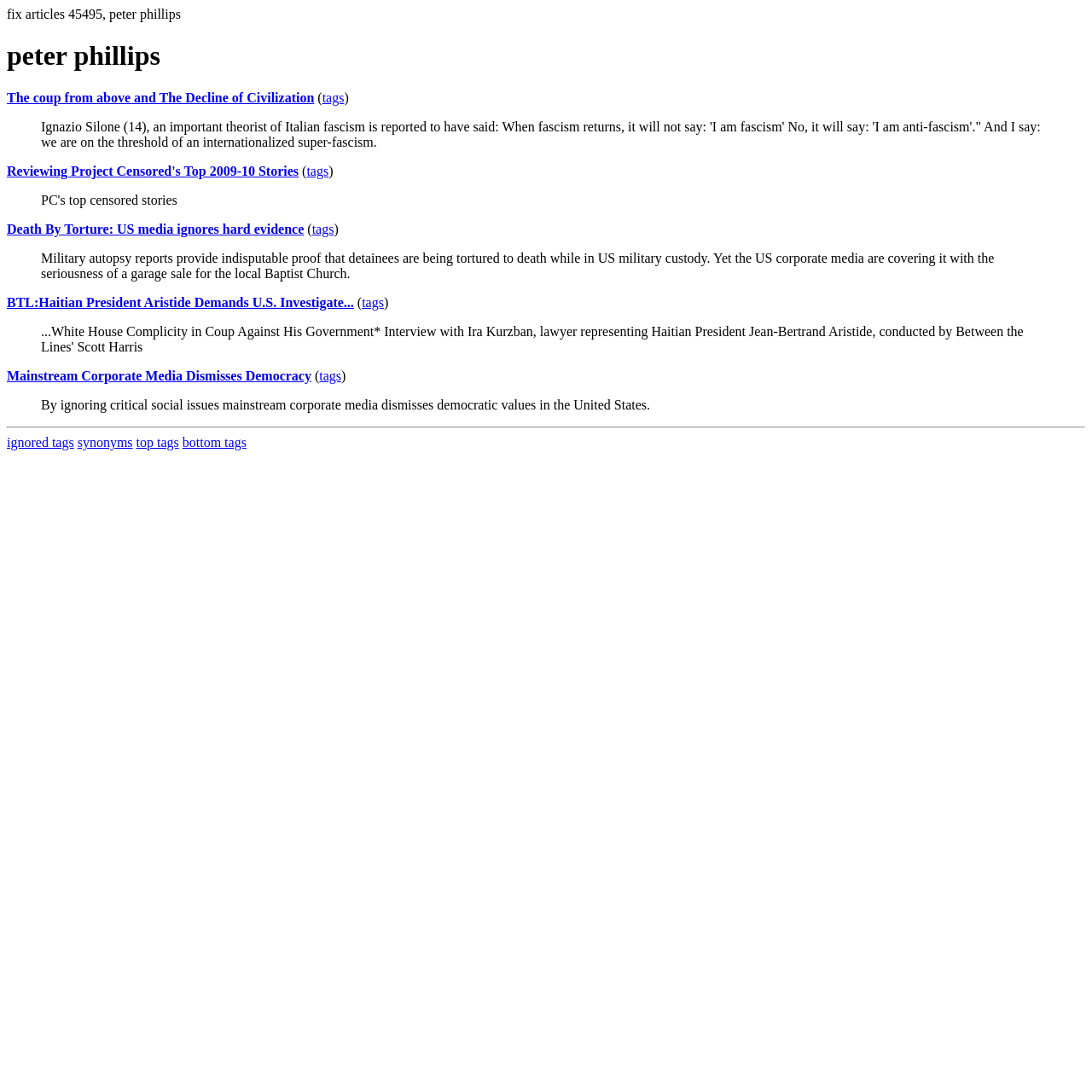What is the main topic of this webpage?
Answer briefly with a single word or phrase based on the image.

Peter Phillips